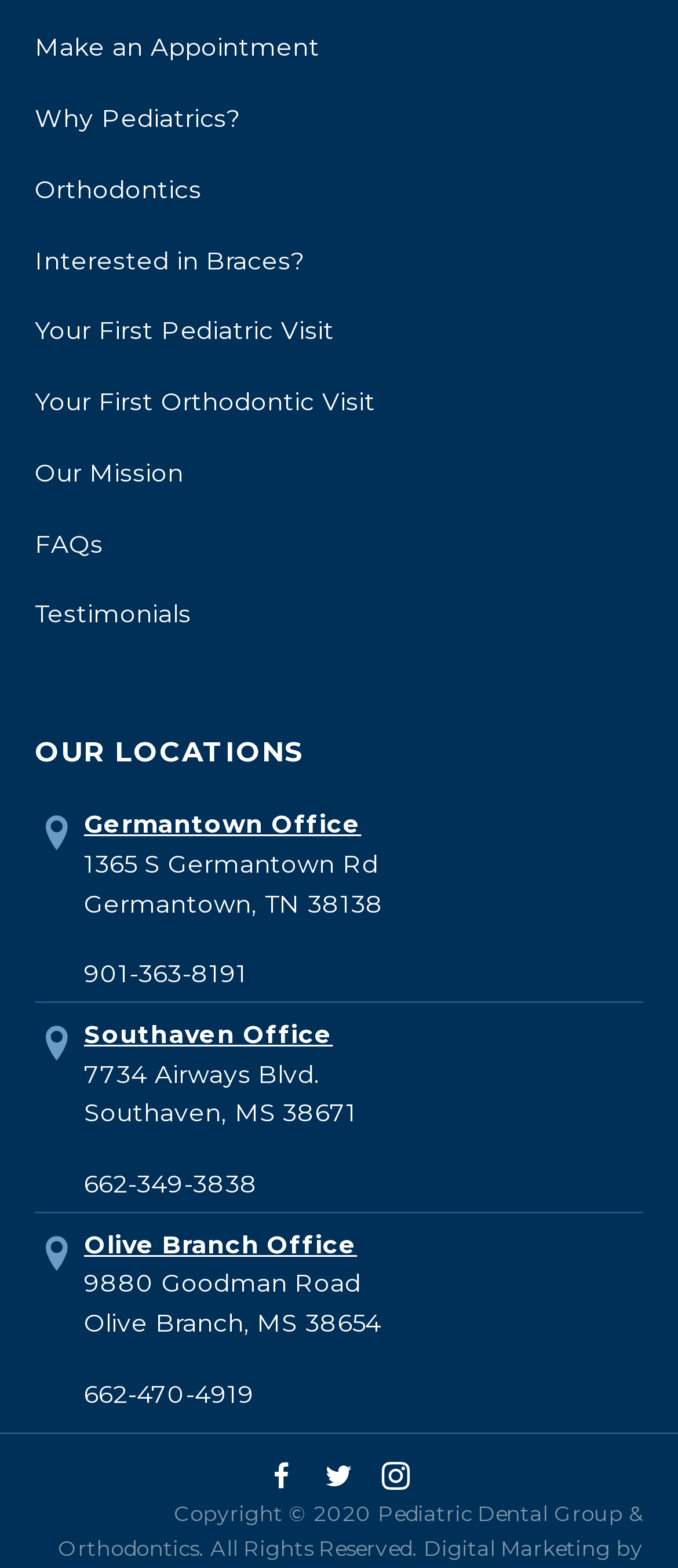Find and indicate the bounding box coordinates of the region you should select to follow the given instruction: "View Germantown office details".

[0.124, 0.516, 0.533, 0.535]